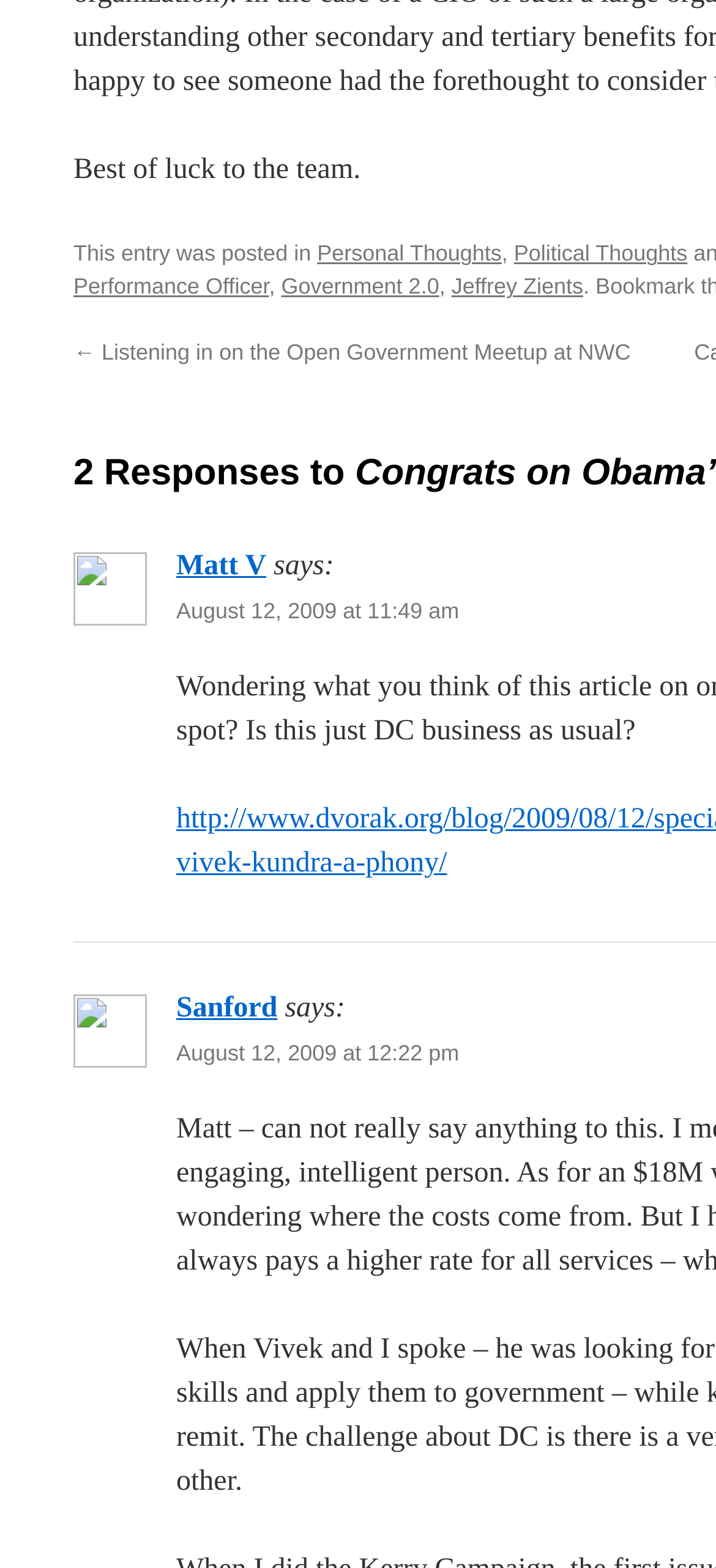Identify the bounding box coordinates of the region that needs to be clicked to carry out this instruction: "View 'Matt V's comment'". Provide these coordinates as four float numbers ranging from 0 to 1, i.e., [left, top, right, bottom].

[0.246, 0.351, 0.372, 0.371]